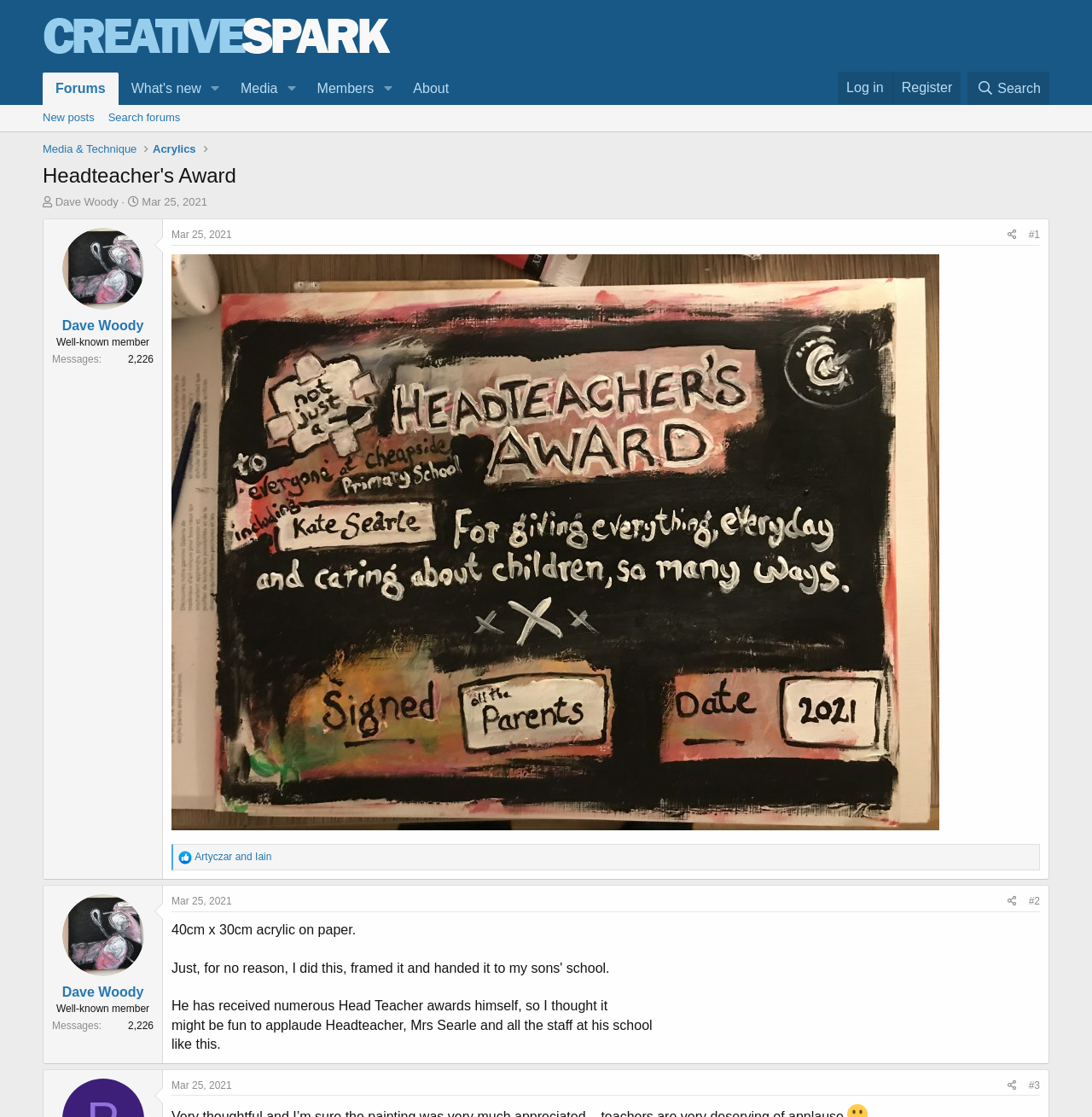Please find the bounding box for the UI component described as follows: "parent_node: Media aria-label="Toggle expanded"".

[0.256, 0.065, 0.279, 0.094]